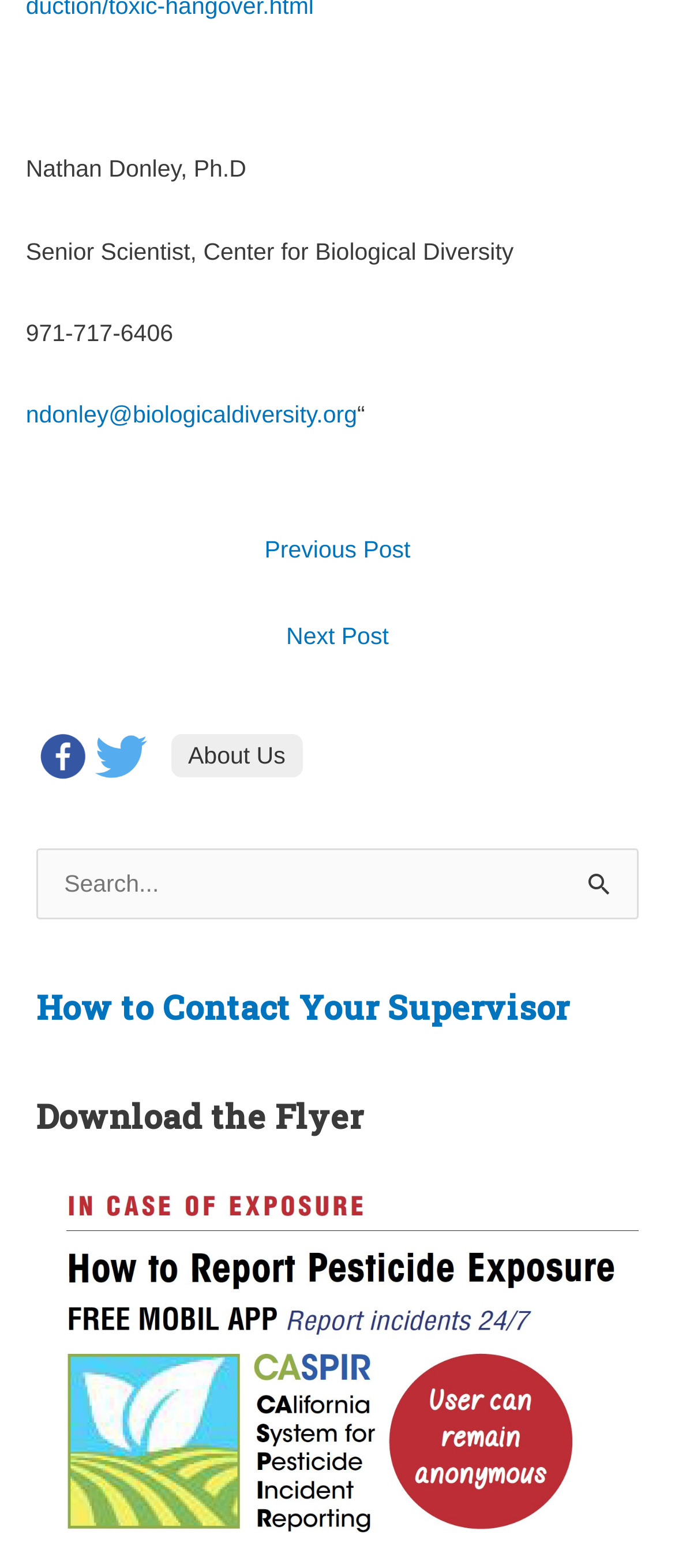Please give the bounding box coordinates of the area that should be clicked to fulfill the following instruction: "Read NEWS AND PRESS RELEASES". The coordinates should be in the format of four float numbers from 0 to 1, i.e., [left, top, right, bottom].

None